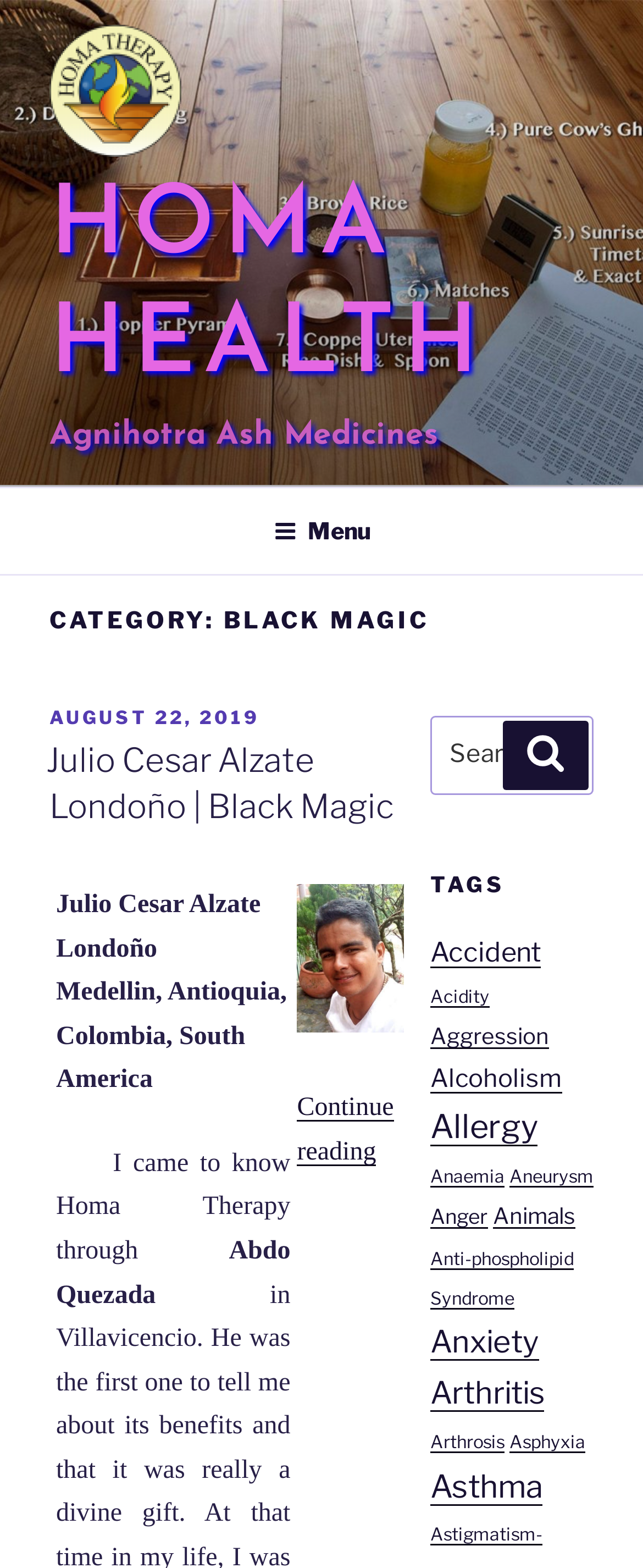What is the purpose of the search box?
Analyze the image and deliver a detailed answer to the question.

The search box is located near the top right of the webpage and has a bounding box of [0.669, 0.456, 0.923, 0.507]. It is accompanied by a static text element 'Search for:' and a button element 'Search'. The purpose of the search box is to allow users to search for specific content on the webpage.